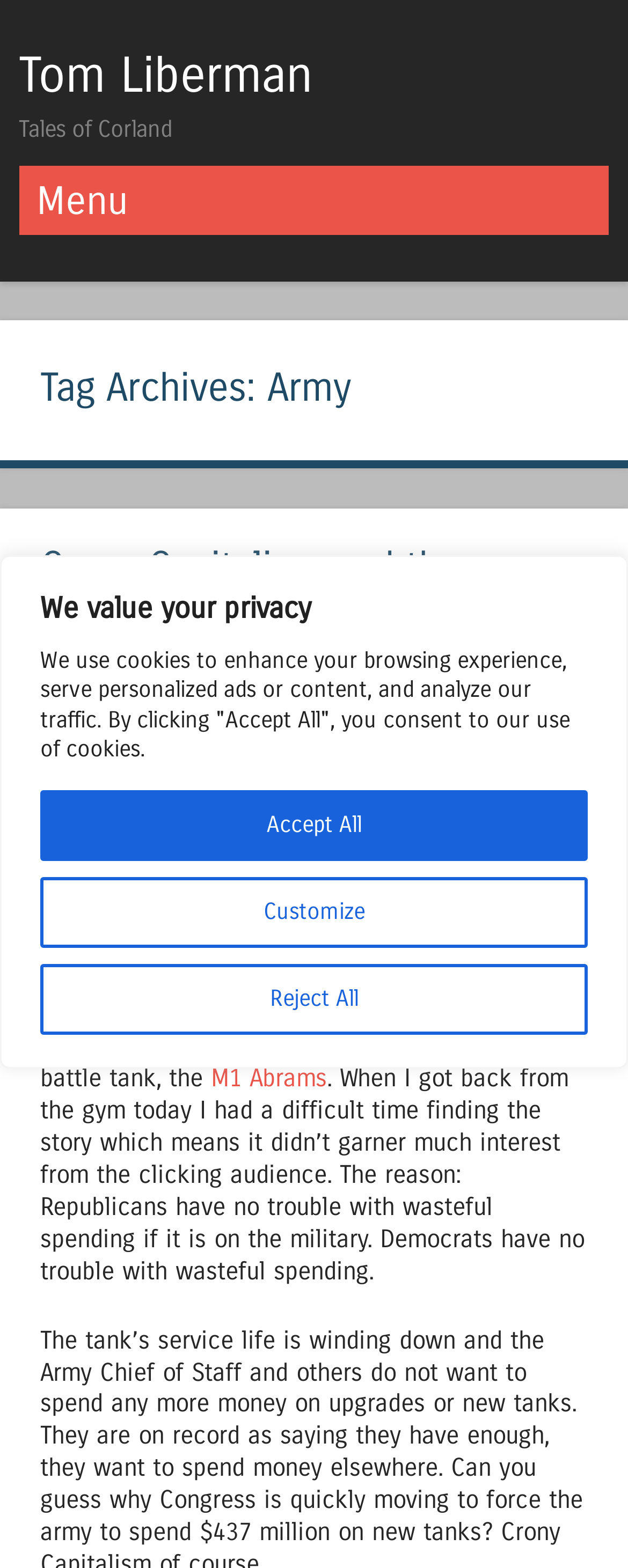What is the name of the tank mentioned in the article?
By examining the image, provide a one-word or phrase answer.

M1 Abrams